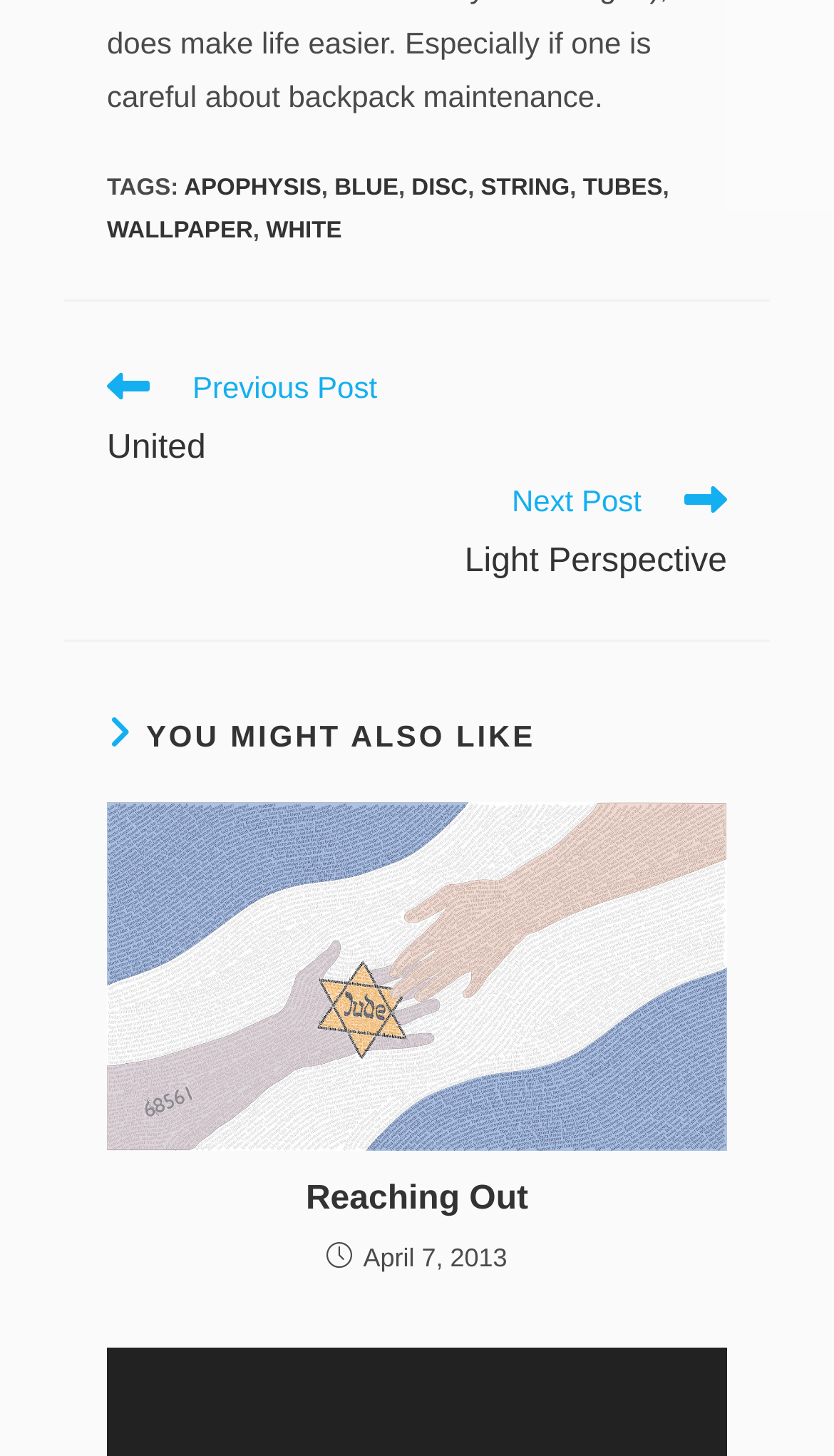How many navigation links are there?
Please craft a detailed and exhaustive response to the question.

I looked for navigation links on the webpage and found two links: 'Previous Post United' and 'Next Post Light Perspective'.